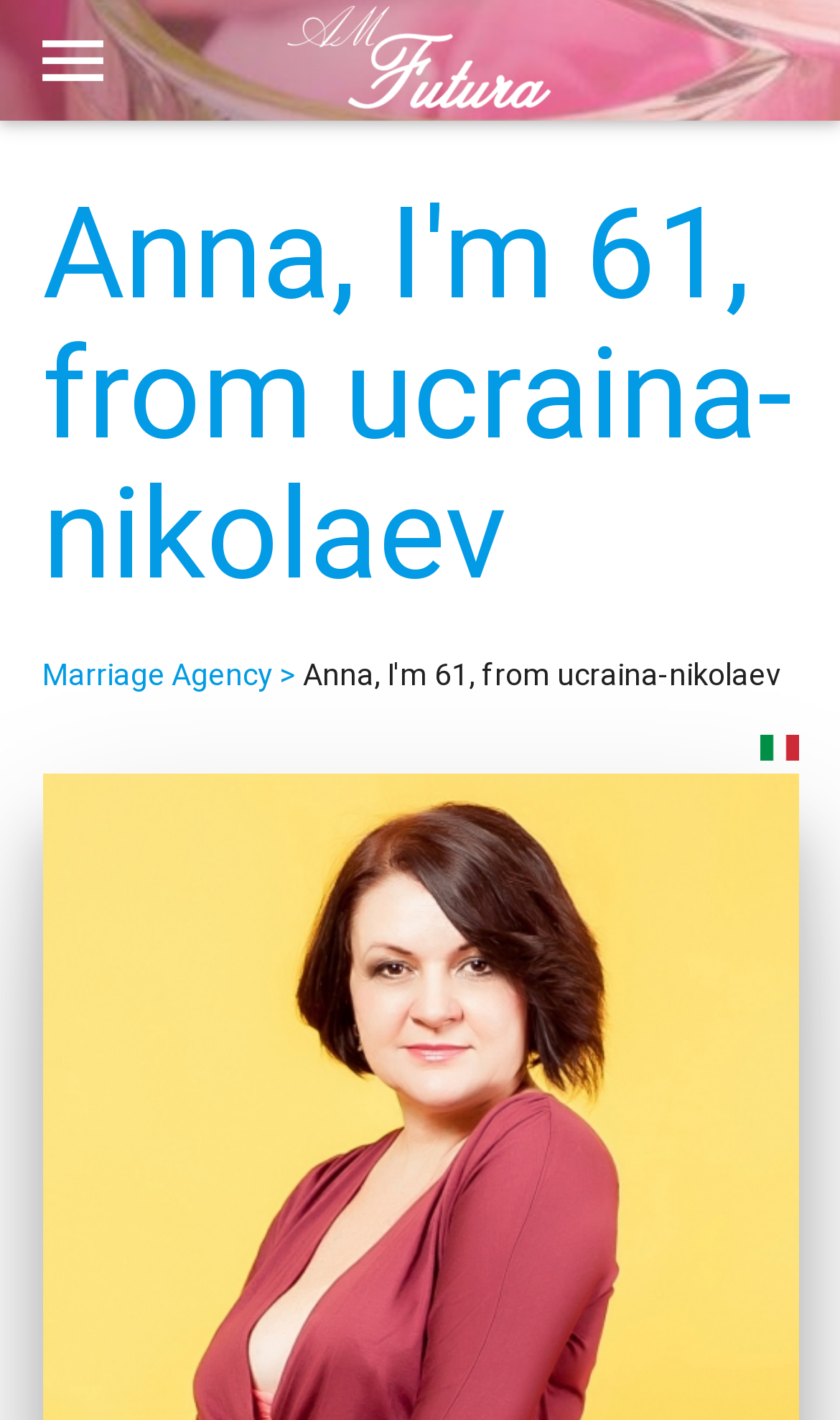Determine the bounding box coordinates of the UI element that matches the following description: "Anna, I'm 61, from ucraina-nikolaev". The coordinates should be four float numbers between 0 and 1 in the format [left, top, right, bottom].

[0.05, 0.124, 0.942, 0.429]